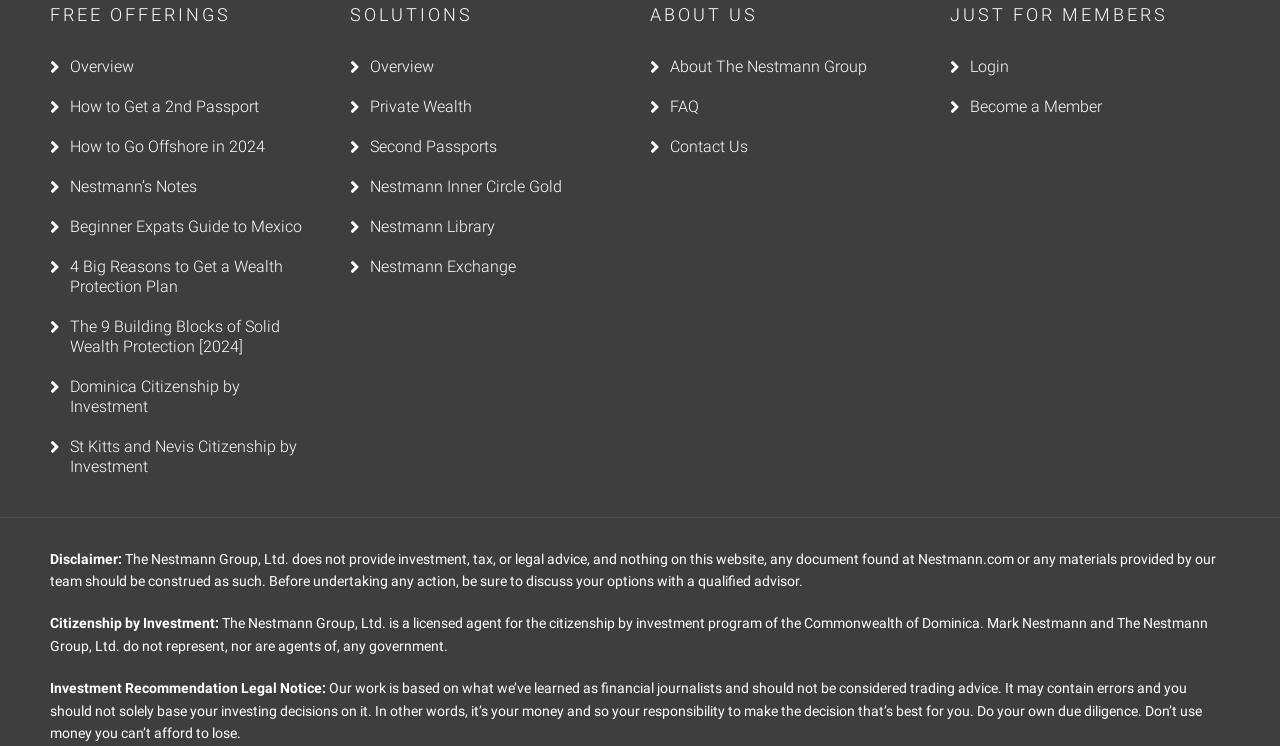Given the description of a UI element: "About The Nestmann Group", identify the bounding box coordinates of the matching element in the webpage screenshot.

[0.508, 0.063, 0.727, 0.116]